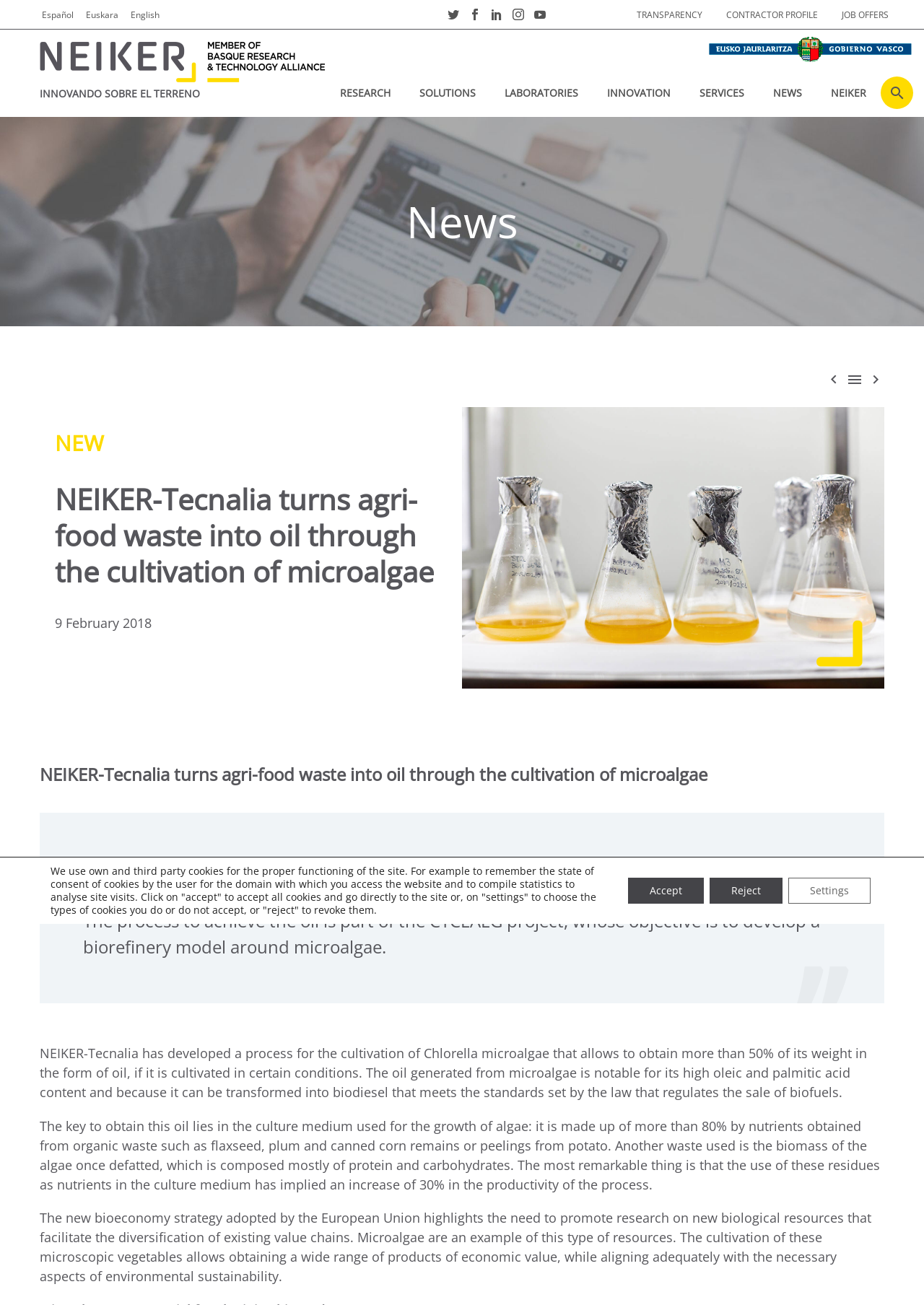Observe the image and answer the following question in detail: What is the percentage of nutrients obtained from organic waste?

According to the article, the culture medium used for the growth of algae is made up of more than 80% by nutrients obtained from organic waste such as flaxseed, plum, and canned corn remains or peelings from potato.